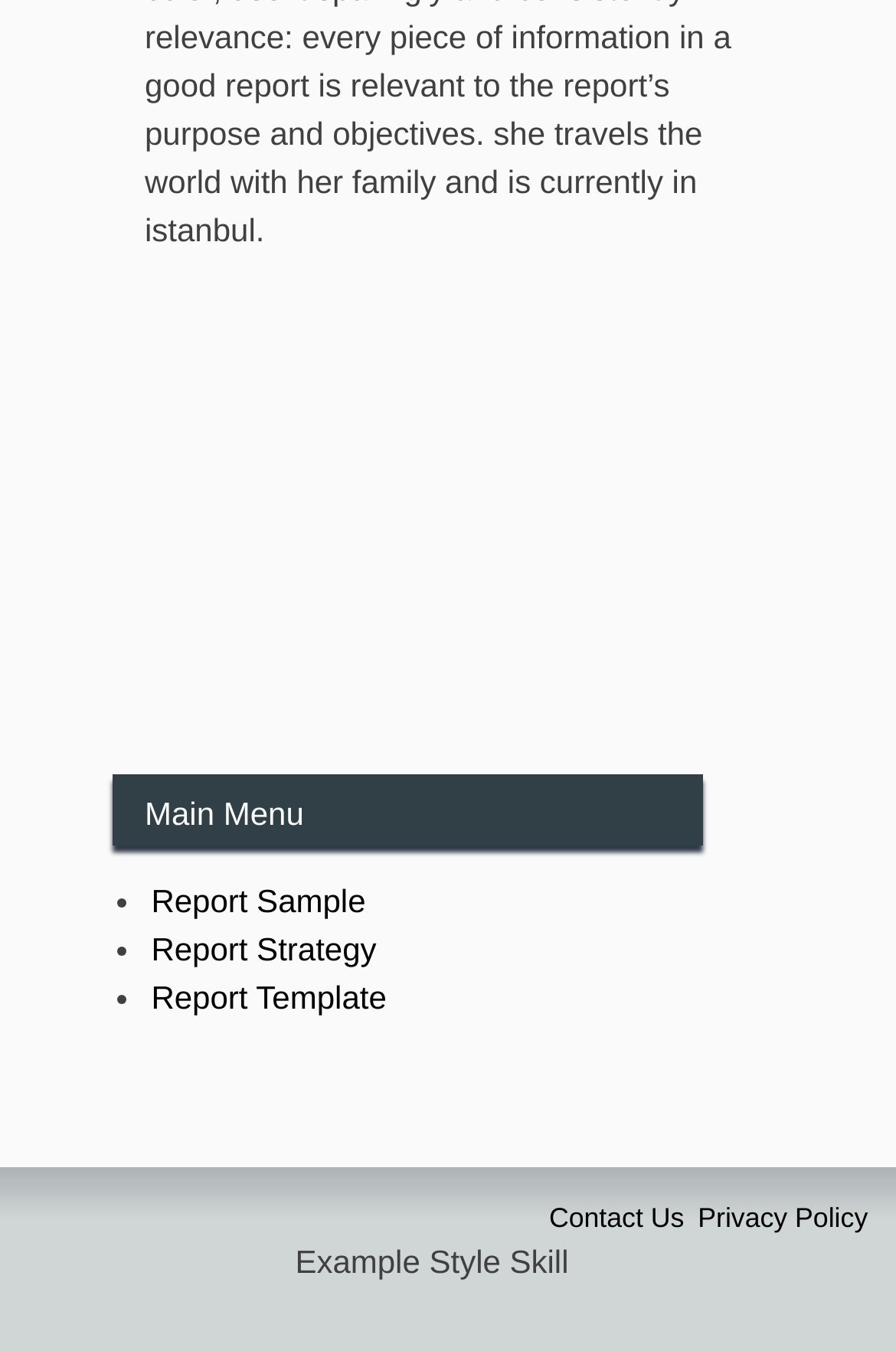Answer the question in one word or a short phrase:
How many list markers are there?

3